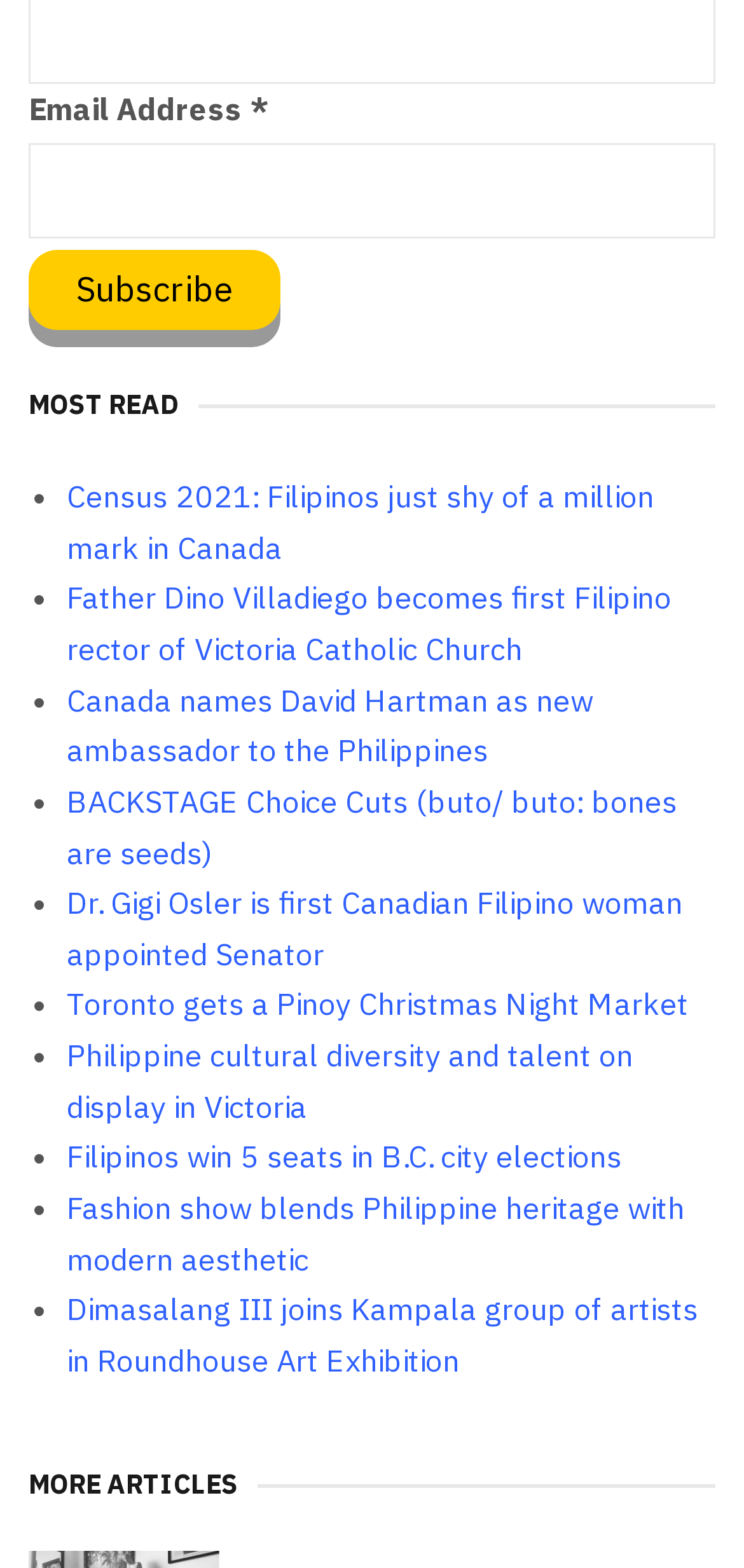Specify the bounding box coordinates of the element's area that should be clicked to execute the given instruction: "Read 'Census 2021: Filipinos just shy of a million mark in Canada'". The coordinates should be four float numbers between 0 and 1, i.e., [left, top, right, bottom].

[0.09, 0.304, 0.879, 0.362]